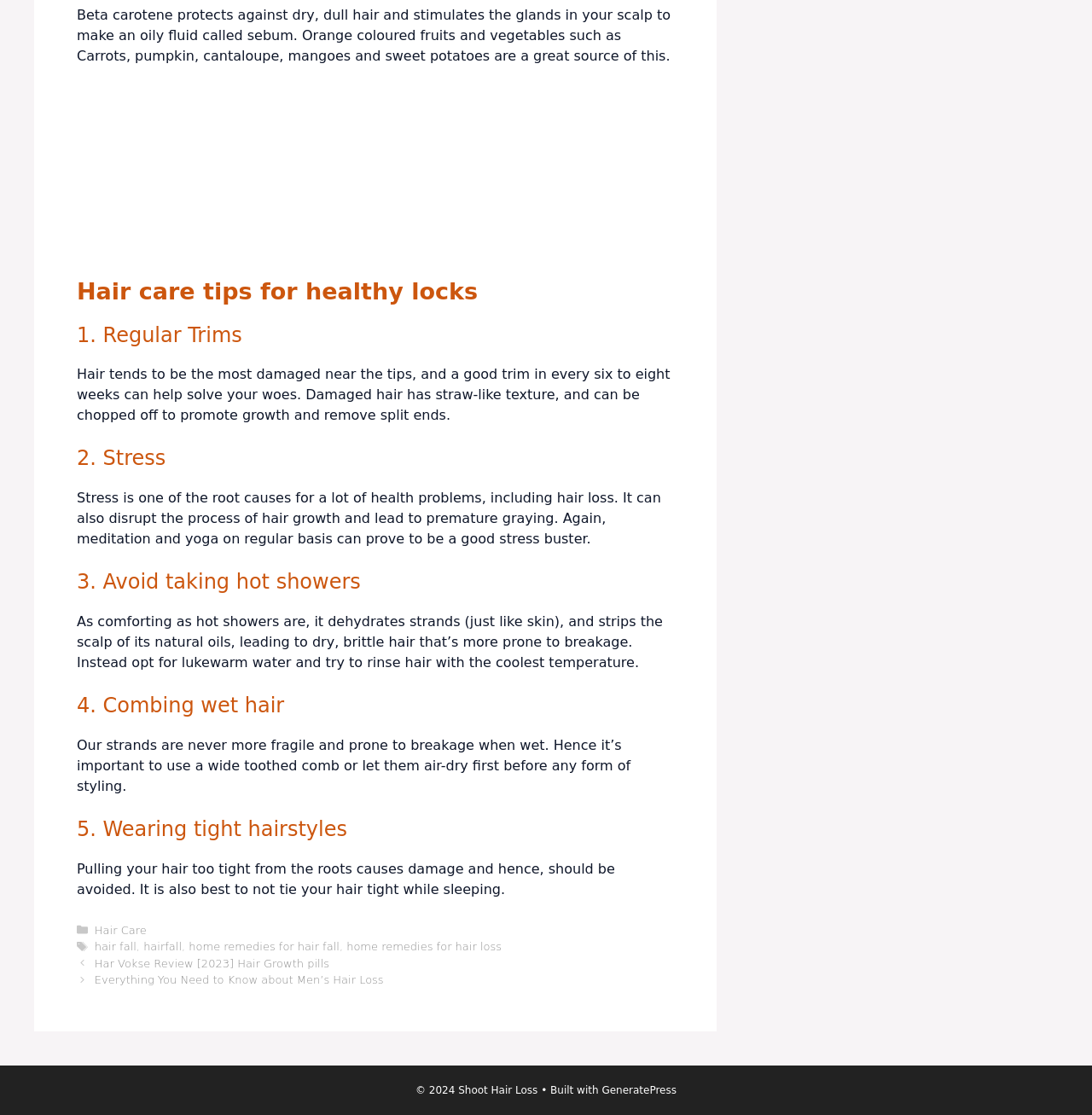Find the bounding box coordinates of the element you need to click on to perform this action: 'Check 'home remedies for hair fall' tag'. The coordinates should be represented by four float values between 0 and 1, in the format [left, top, right, bottom].

[0.173, 0.843, 0.311, 0.855]